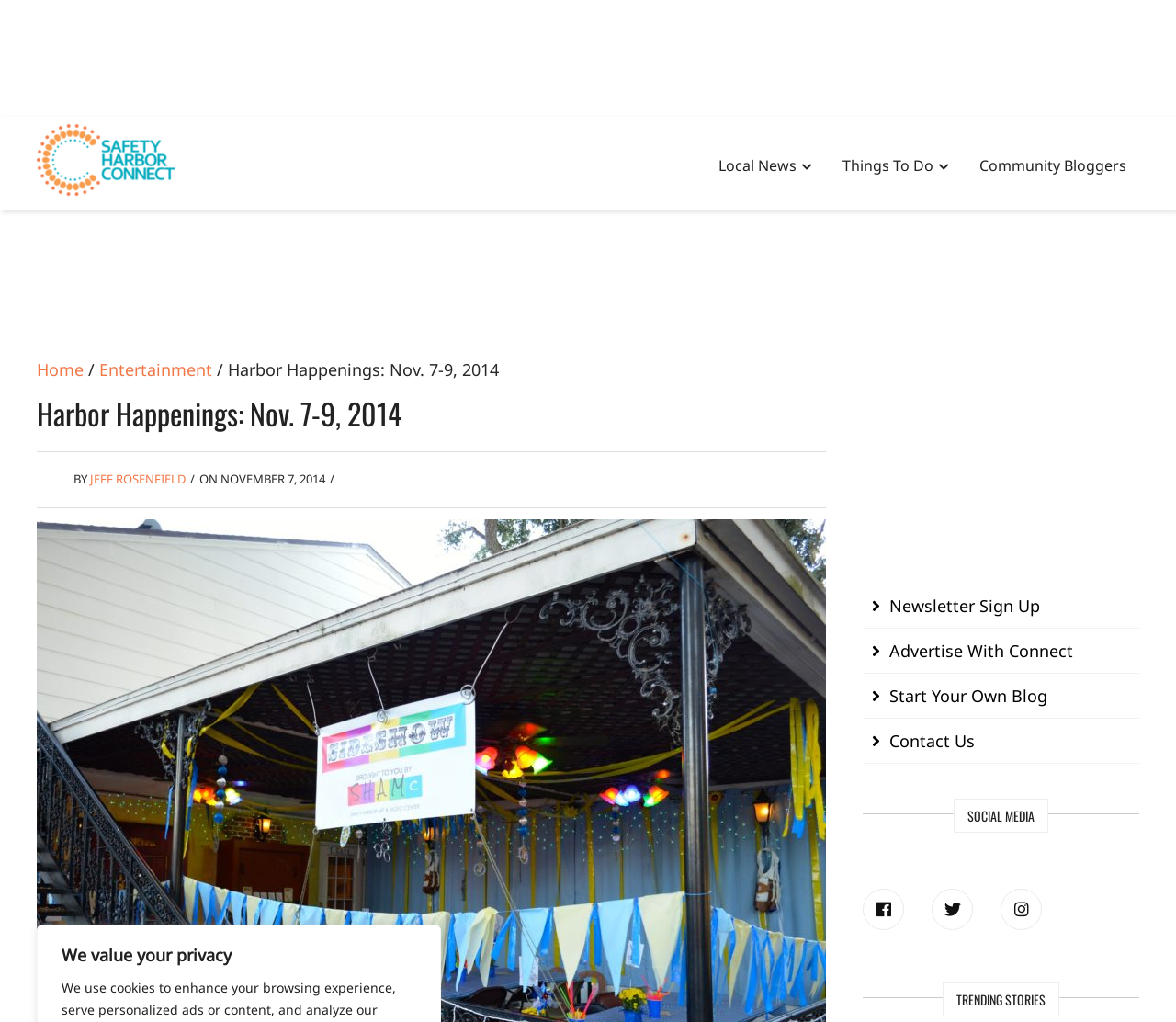Provide your answer to the question using just one word or phrase: What is the name of the logo on the top left?

Safety Harbor Connect Logo